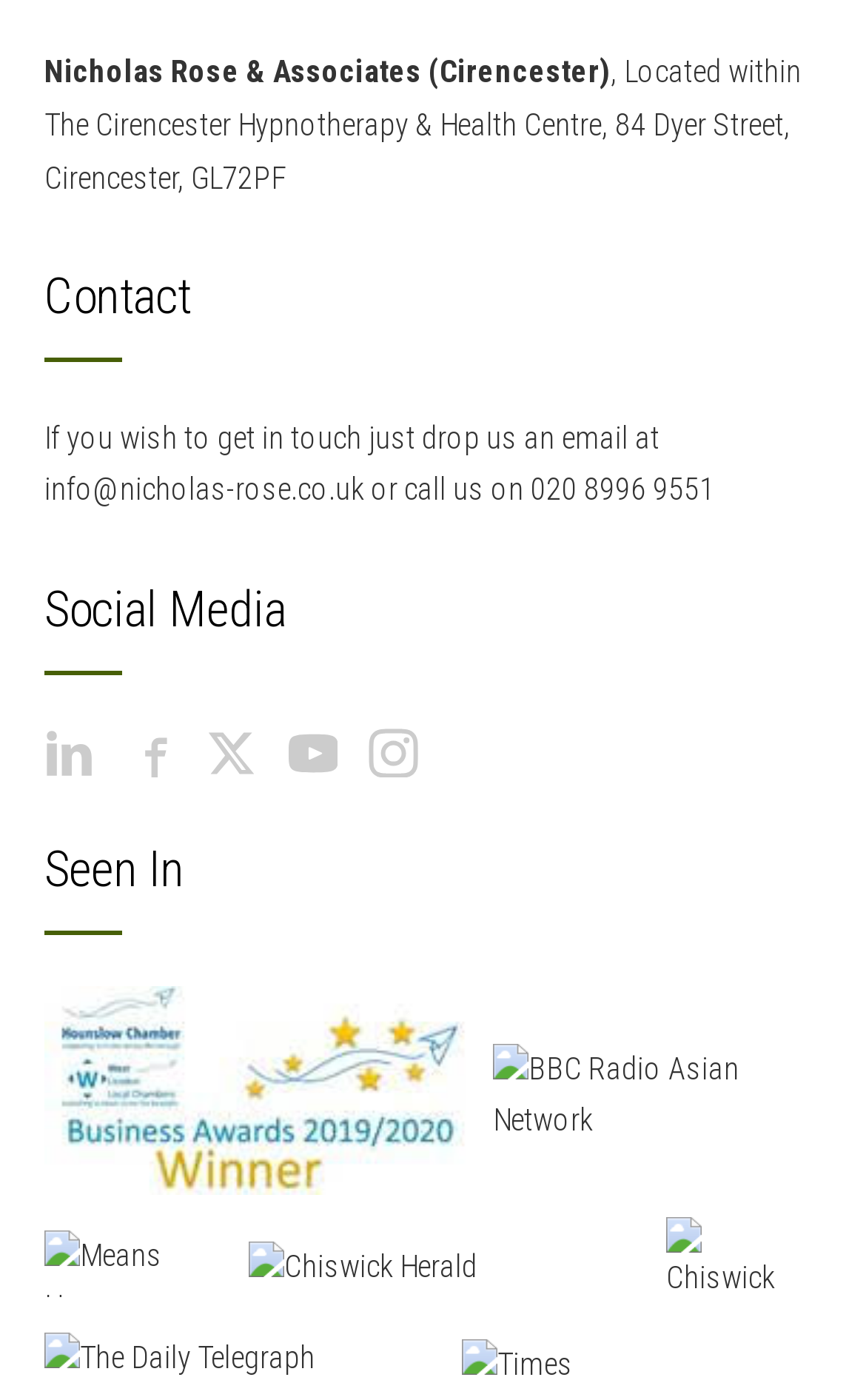What is the phone number to call?
Please give a detailed and elaborate answer to the question based on the image.

The phone number can be found in the link element '020 8996 9551' which is mentioned as the contact phone number.